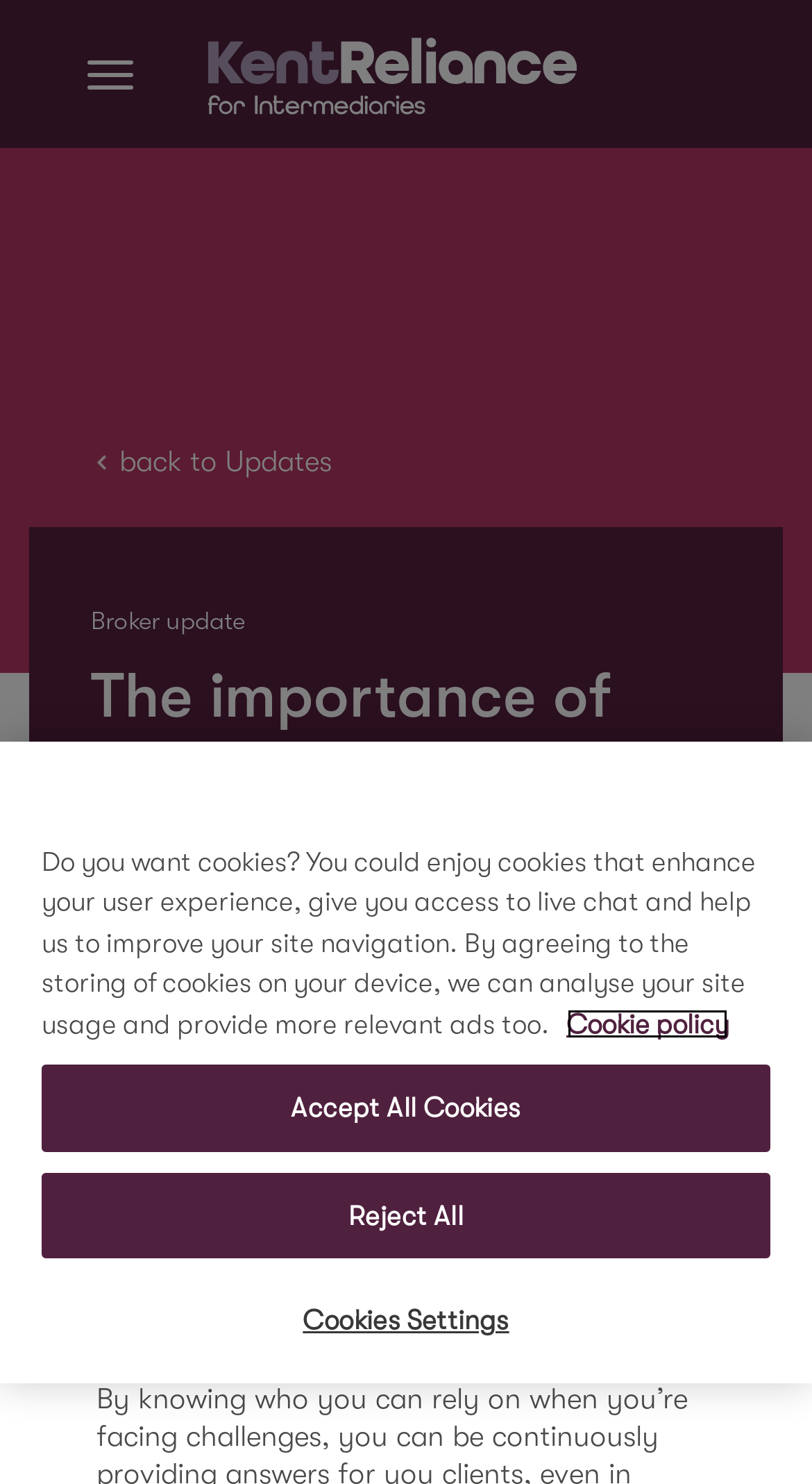Reply to the question with a brief word or phrase: What is the name of the person being interviewed?

Greg Cunnington